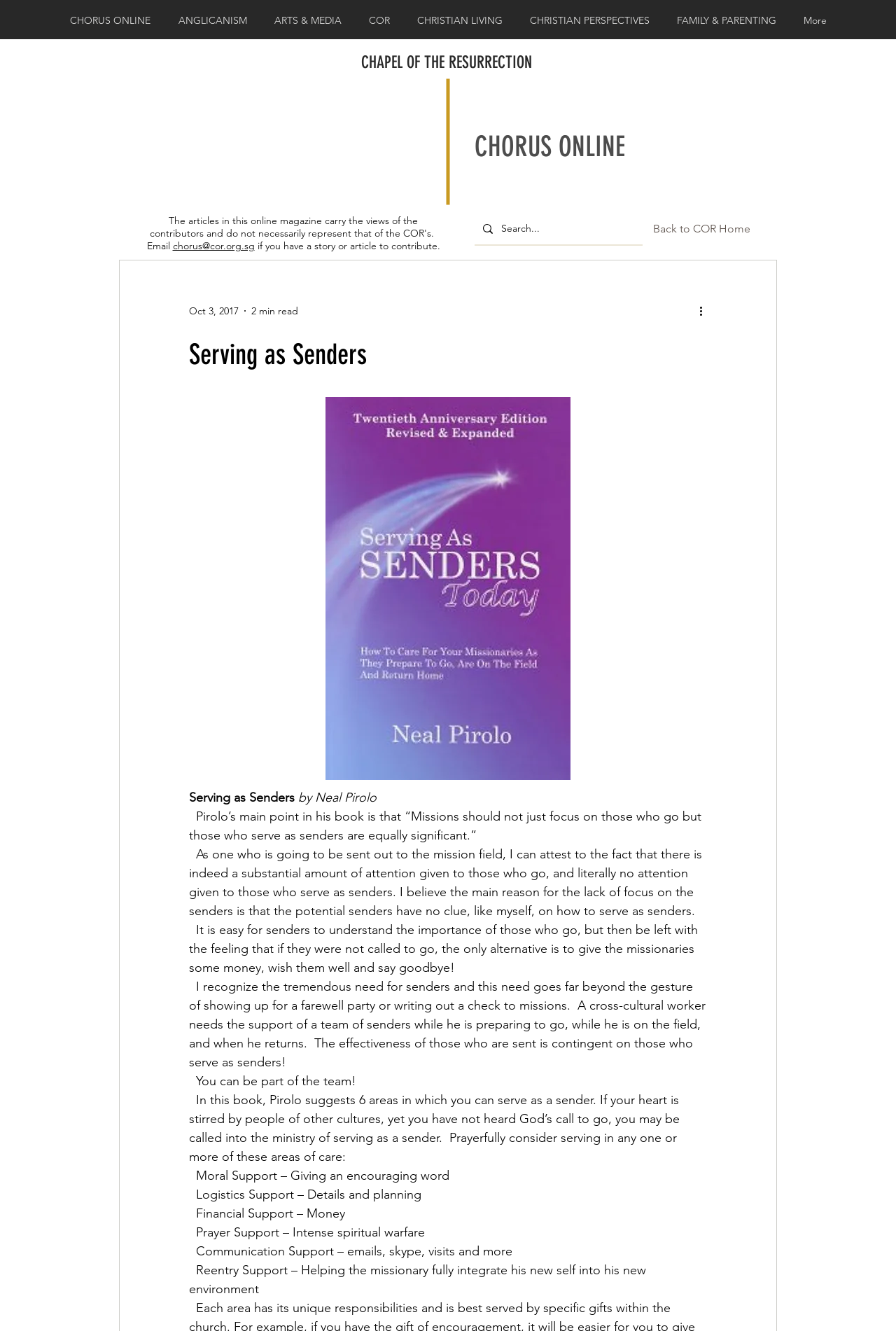What are the six areas of care mentioned in the book?
Give a single word or phrase answer based on the content of the image.

Moral, Logistics, Financial, Prayer, Communication, Reentry